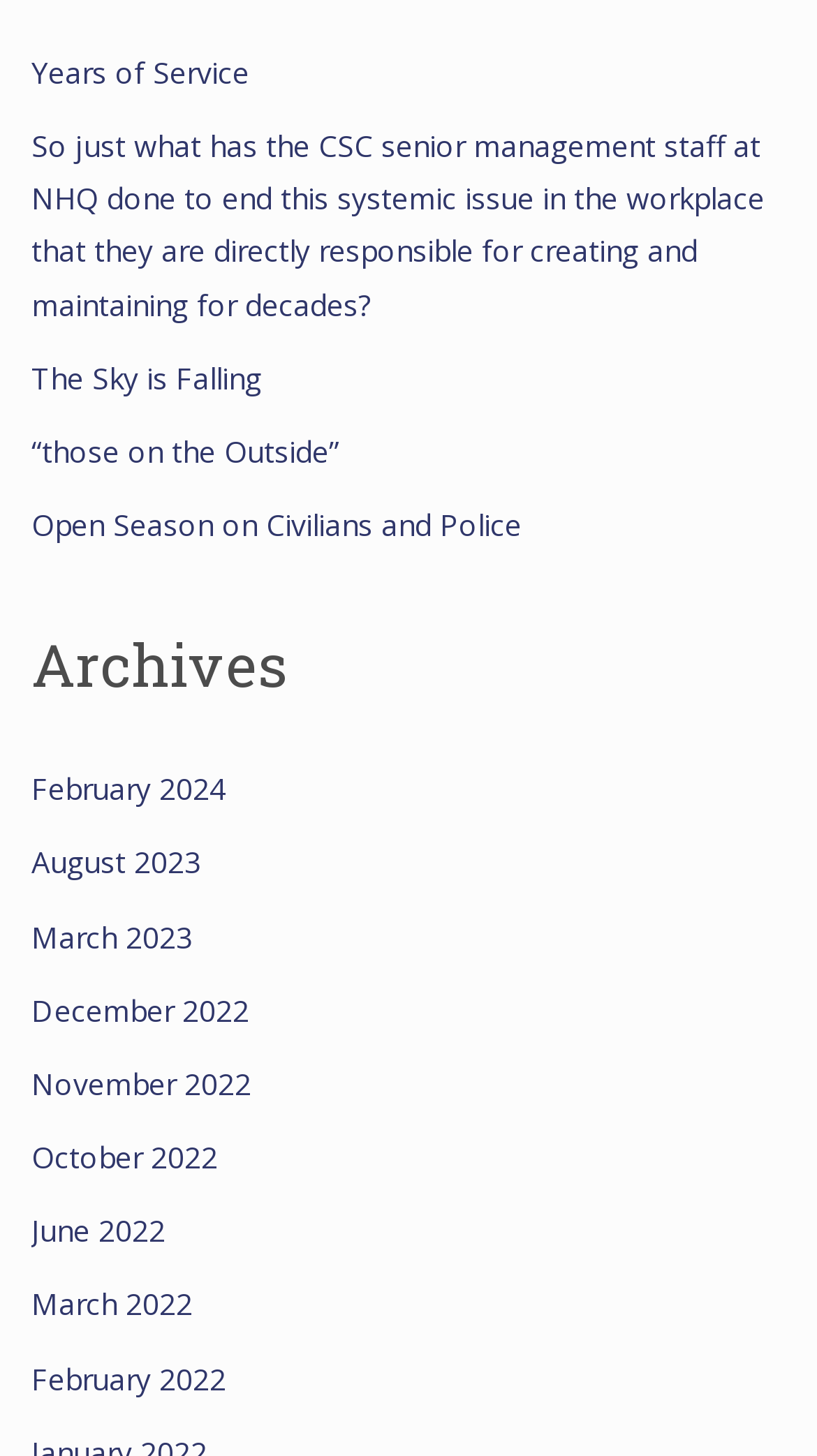Can you determine the bounding box coordinates of the area that needs to be clicked to fulfill the following instruction: "Explore the Archives"?

[0.038, 0.436, 0.962, 0.481]